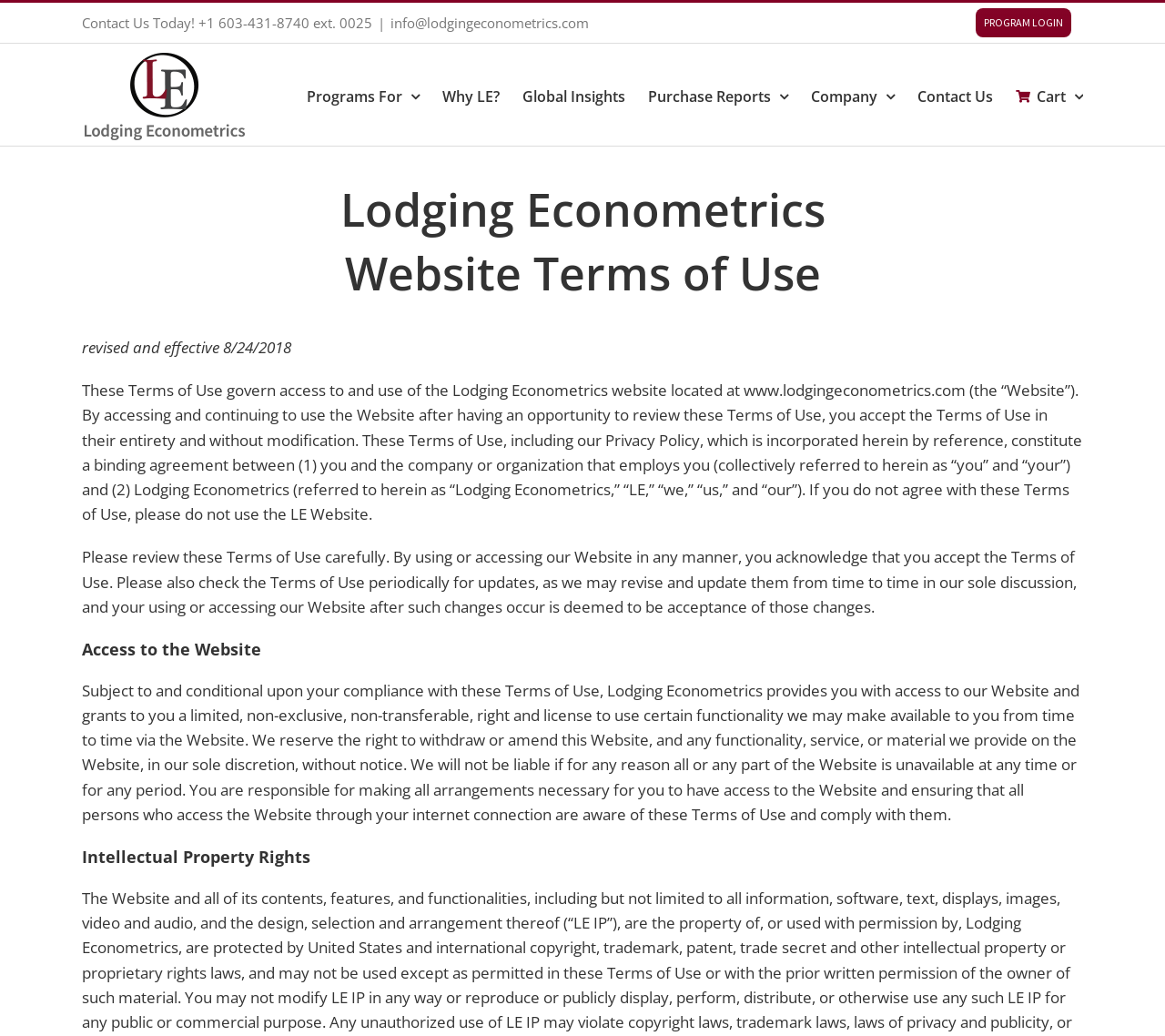Based on what you see in the screenshot, provide a thorough answer to this question: What is the purpose of the Lodging Econometrics website?

I inferred the purpose of the website by looking at the main menu, which has links to 'Programs For', 'Global Insights', and 'Purchase Reports', suggesting that the website provides access to programs and reports.